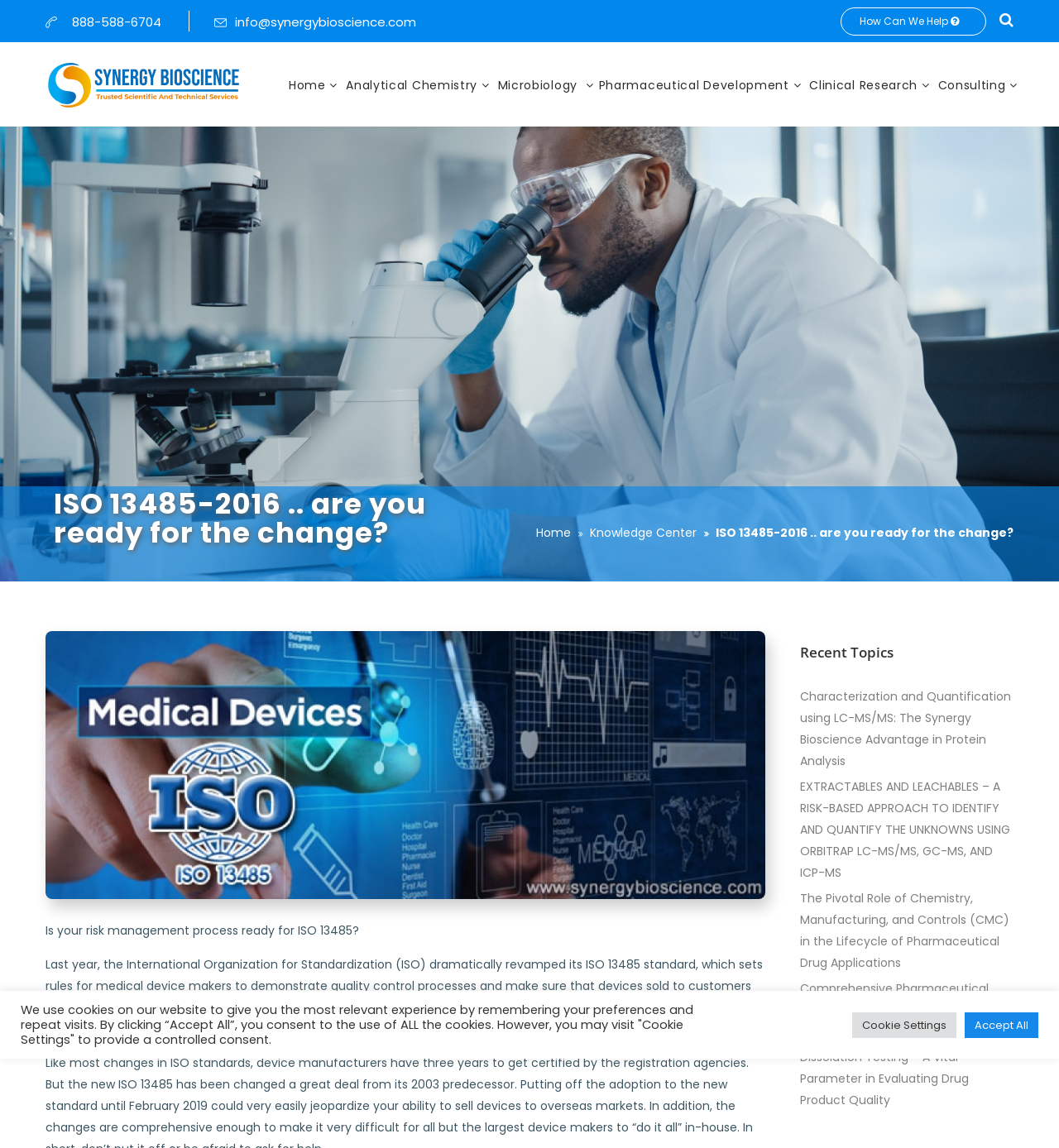Indicate the bounding box coordinates of the element that must be clicked to execute the instruction: "Read about recent topics in the knowledge center". The coordinates should be given as four float numbers between 0 and 1, i.e., [left, top, right, bottom].

[0.542, 0.457, 0.658, 0.471]